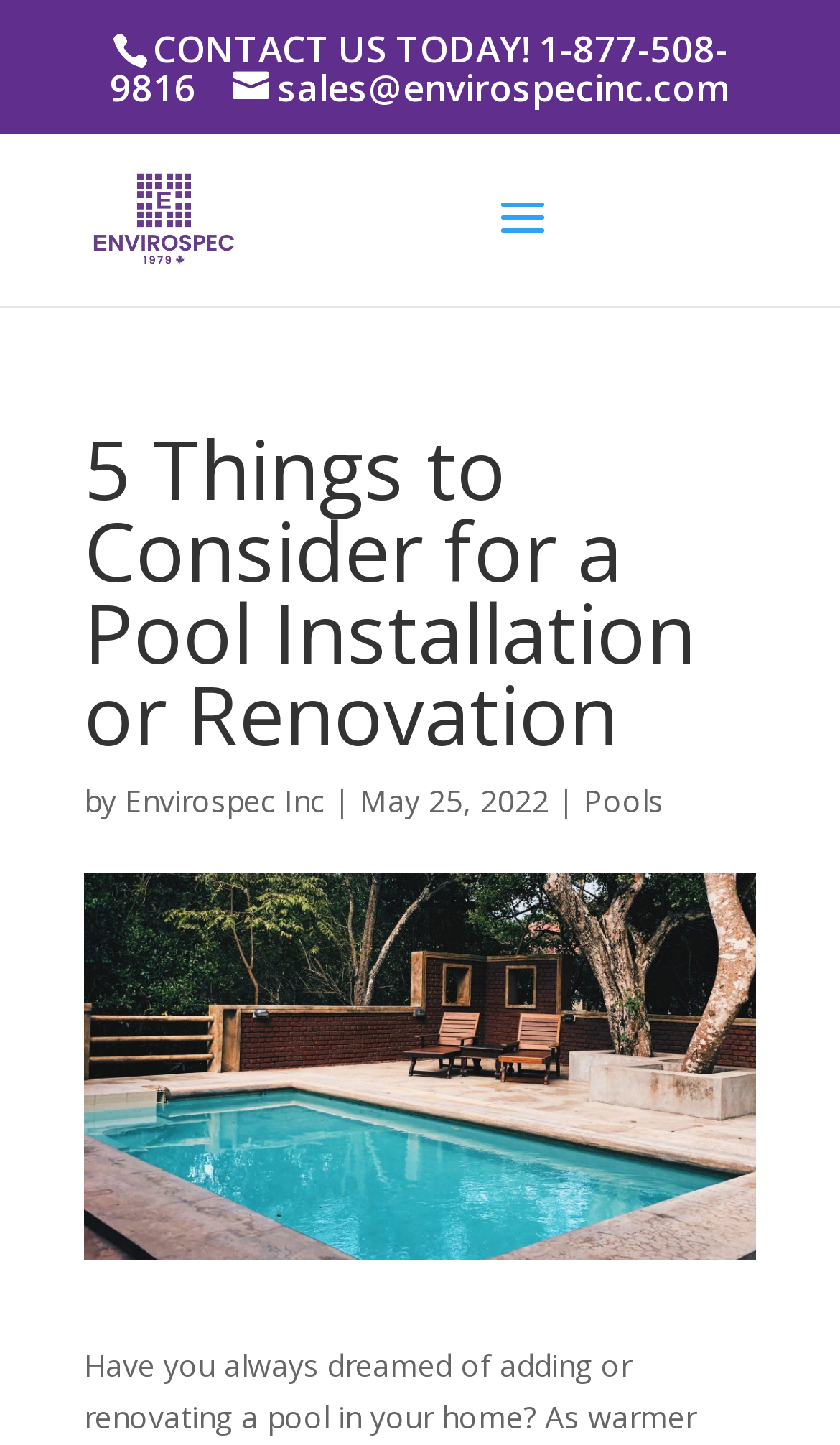Use a single word or phrase to answer the following:
What is the phone number to contact?

1-877-508-9816